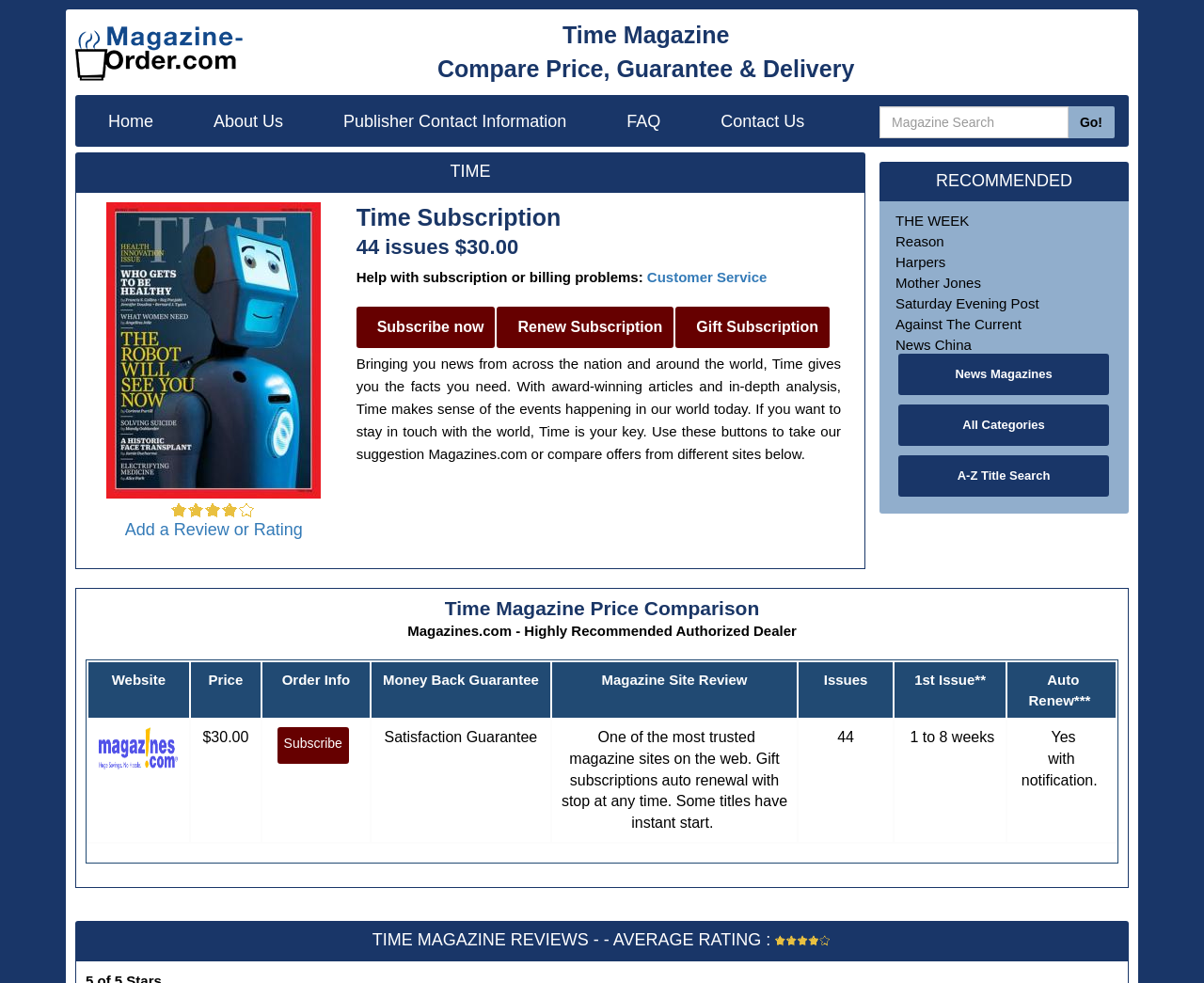Answer with a single word or phrase: 
How long does it take to receive the first issue of Time Magazine?

1 to 8 weeks